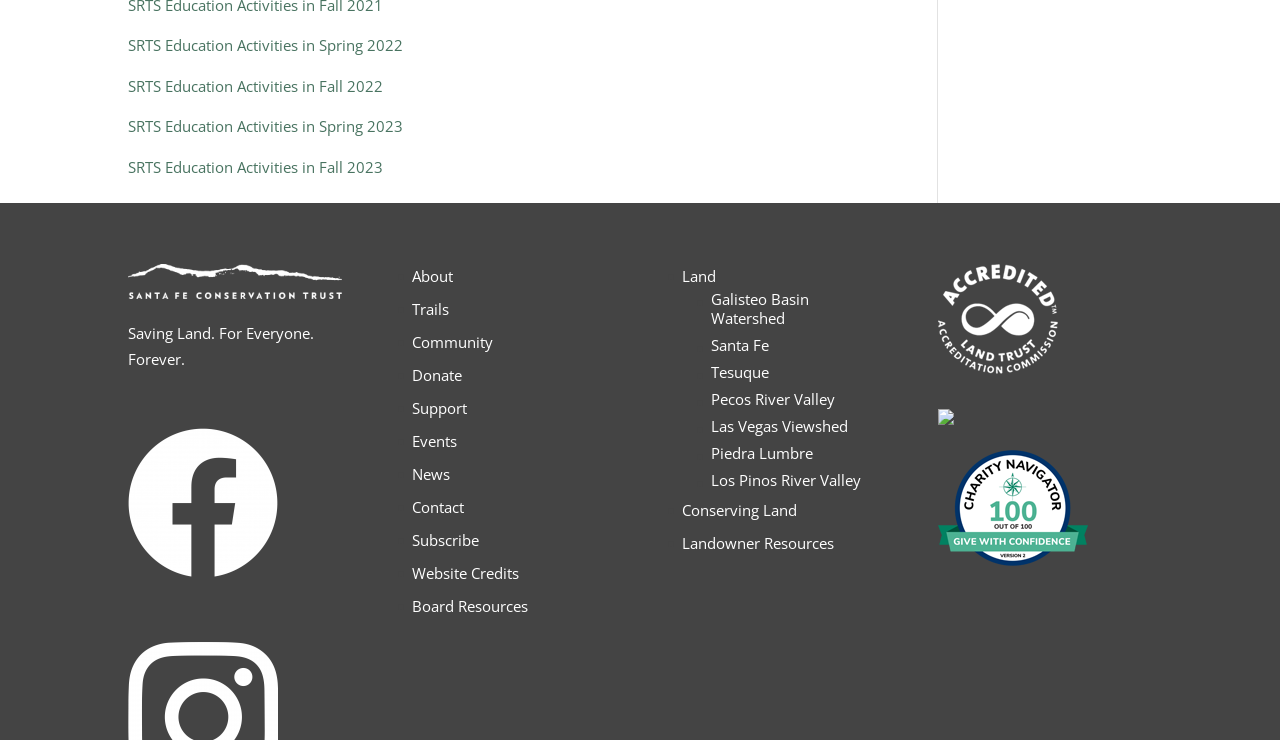Pinpoint the bounding box coordinates of the clickable area necessary to execute the following instruction: "View the image on the right side". The coordinates should be given as four float numbers between 0 and 1, namely [left, top, right, bottom].

[0.733, 0.357, 0.827, 0.506]